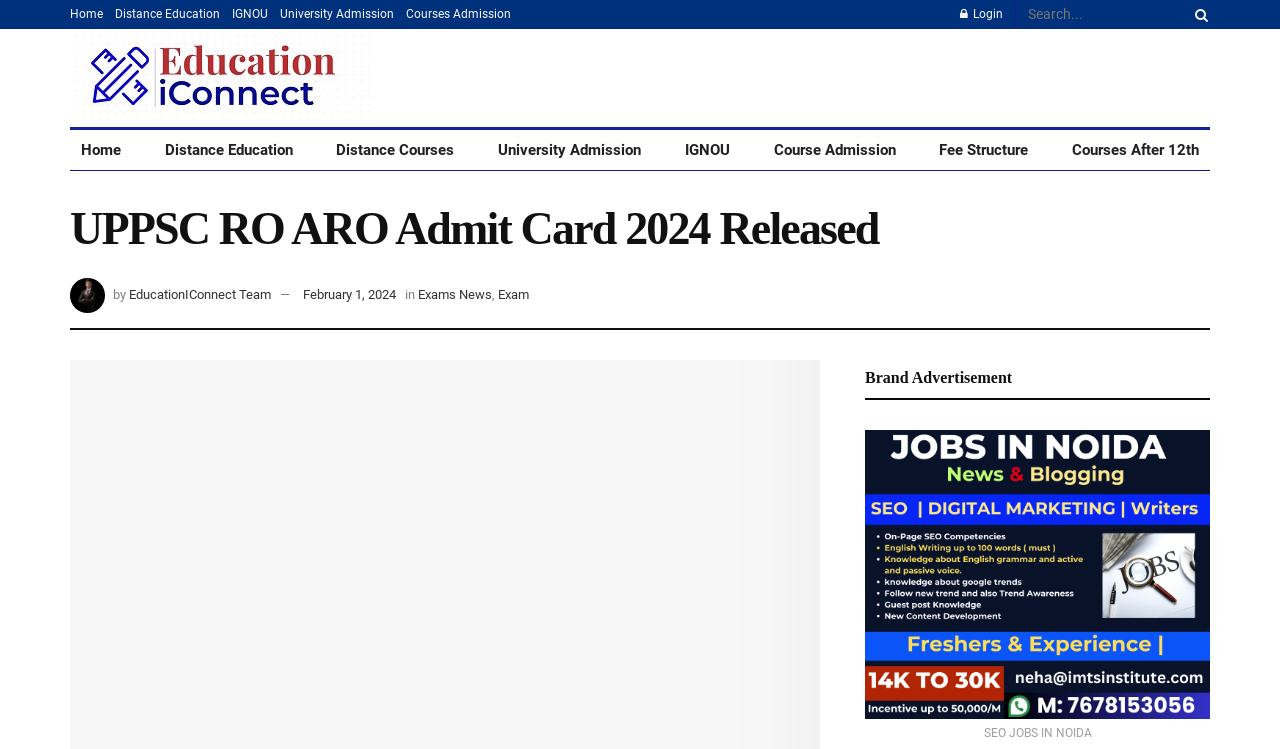Please provide a detailed answer to the question below by examining the image:
What is the image on the top left corner?

The image on the top left corner has a bounding box coordinate of [0.055, 0.044, 0.289, 0.164] and its OCR text is 'Education iConnect'. This suggests that the image is a logo or icon for Education iConnect.